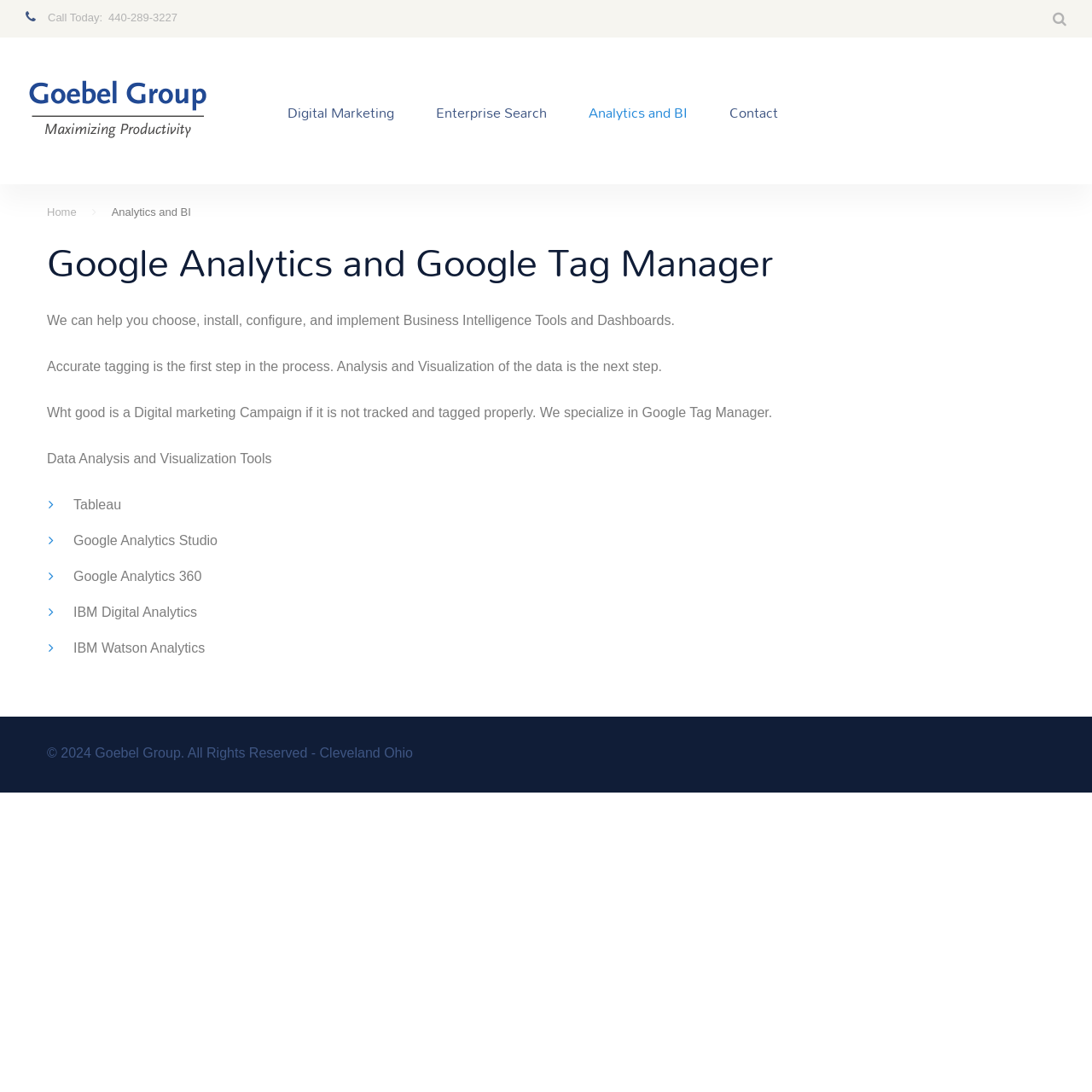What is the topic of the article on the webpage?
Please respond to the question with a detailed and informative answer.

The topic of the article on the webpage is 'Analytics and BI', which is indicated by the heading 'Analytics and BI' at the top of the article section, and also by the presence of related subheadings and text about Google Analytics, Google Tag Manager, and other business intelligence tools.